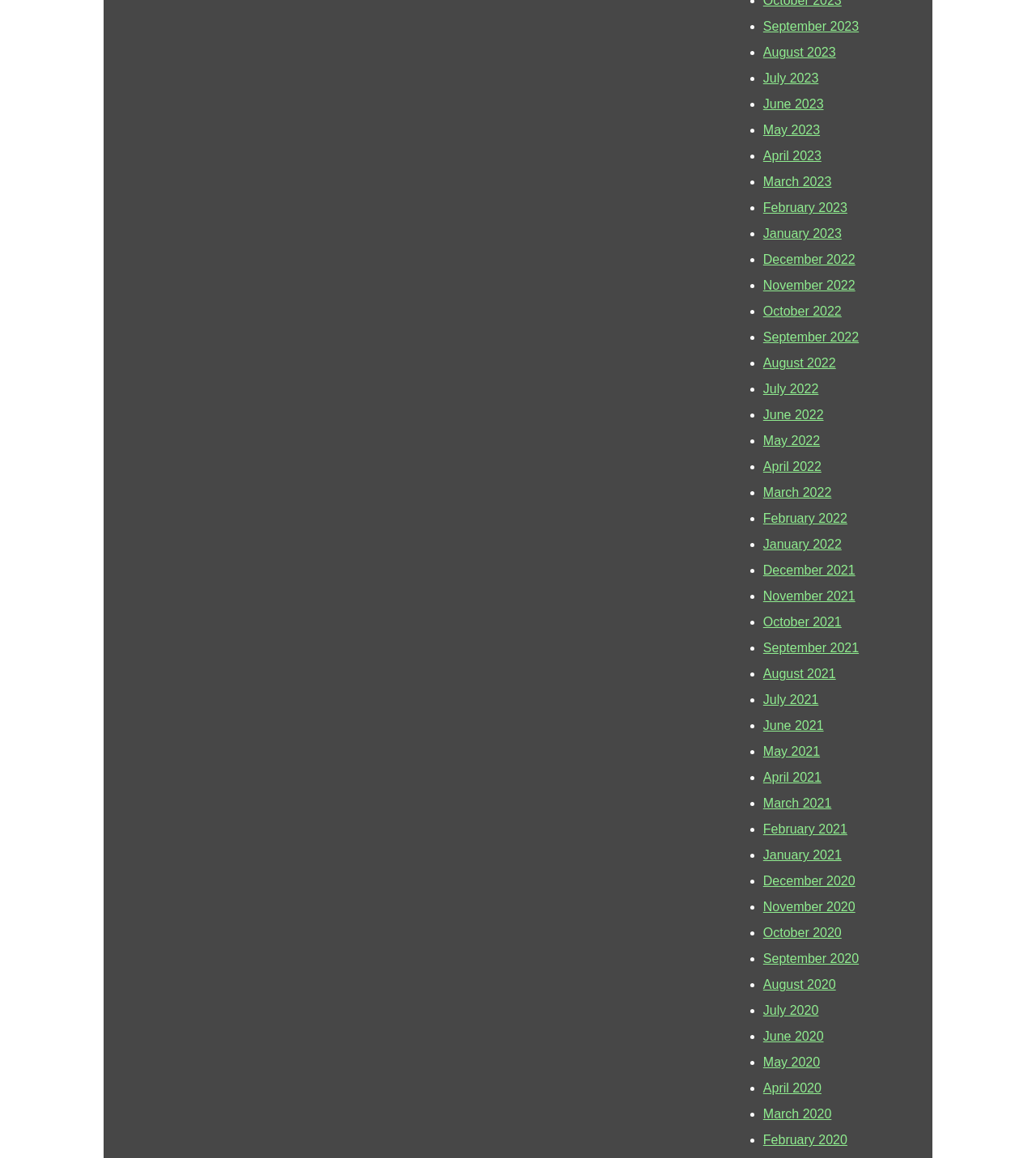Can you pinpoint the bounding box coordinates for the clickable element required for this instruction: "View August 2022"? The coordinates should be four float numbers between 0 and 1, i.e., [left, top, right, bottom].

[0.737, 0.308, 0.807, 0.32]